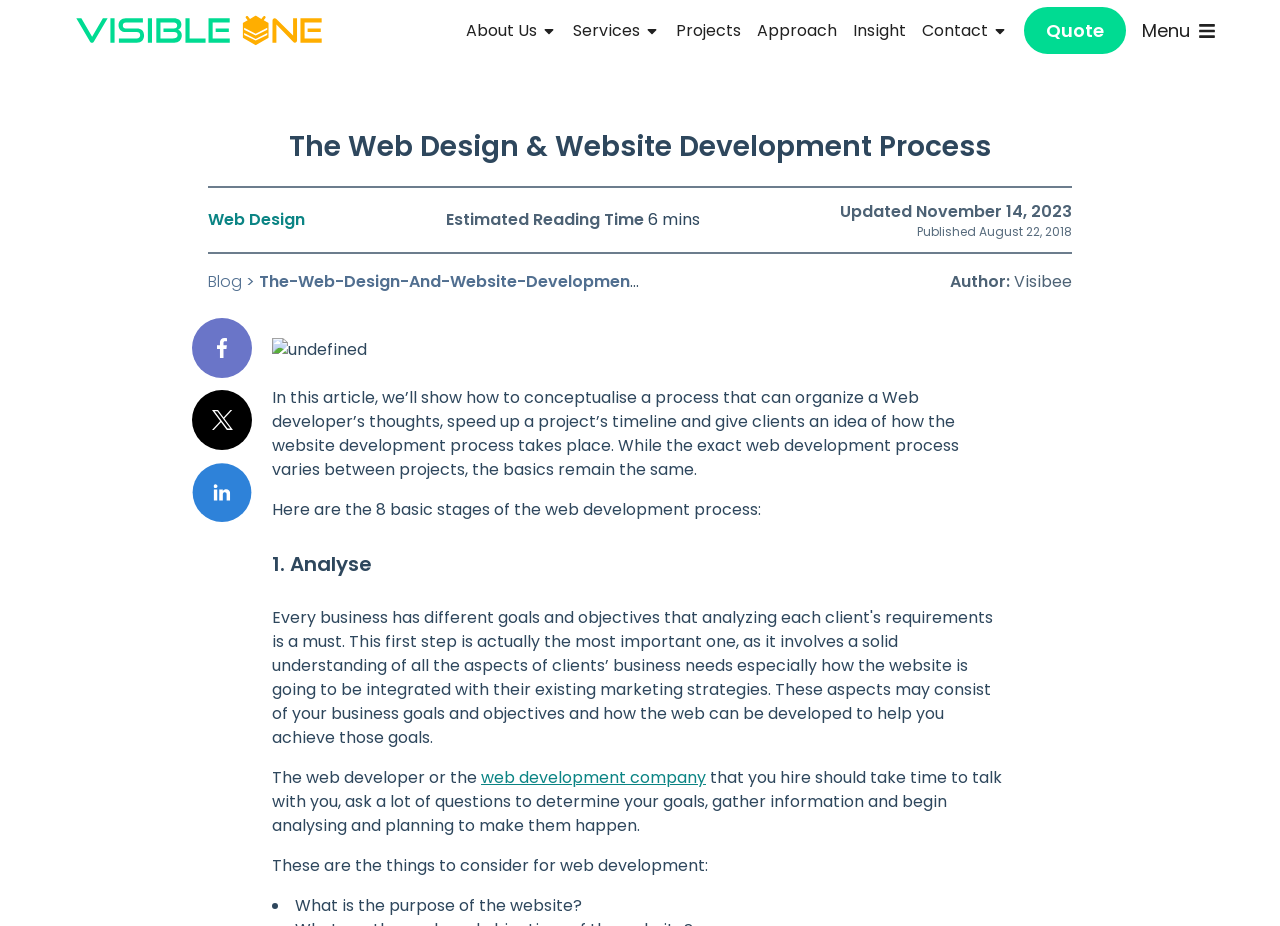Please specify the coordinates of the bounding box for the element that should be clicked to carry out this instruction: "Click Web Design". The coordinates must be four float numbers between 0 and 1, formatted as [left, top, right, bottom].

[0.162, 0.224, 0.238, 0.25]